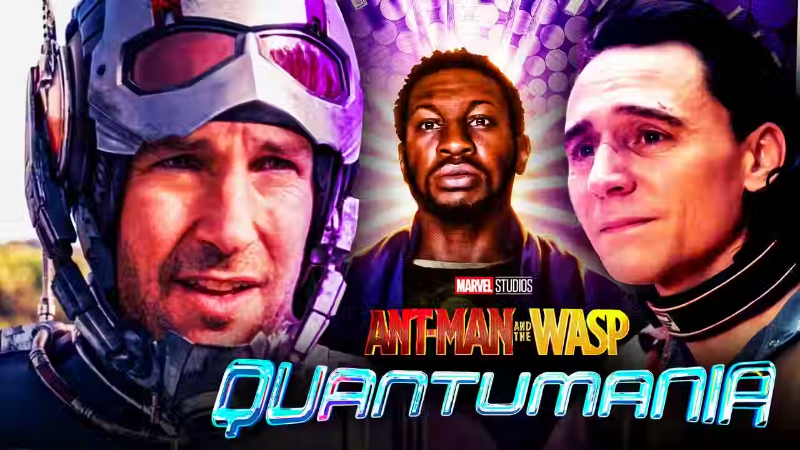Please answer the following question using a single word or phrase: What is the color of the font used for the title 'QUANTUMANIA'?

Eye-catching blue